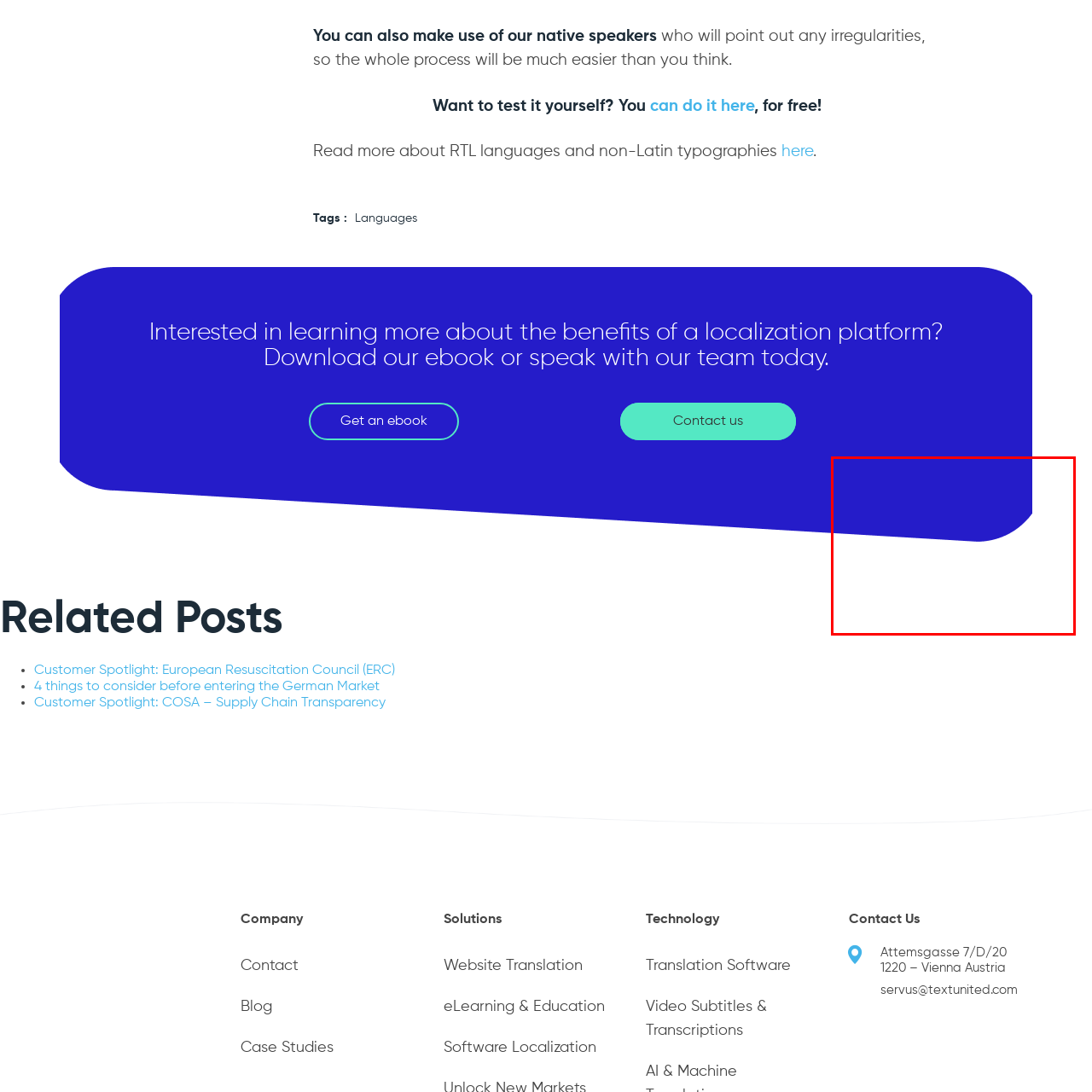Generate a detailed caption for the picture that is marked by the red rectangle.

The image features a dynamic and modern design element, characterized by a bold blue shape that smoothly curves at its edge, creating a sense of movement and depth. This visual element likely serves to enhance the overall aesthetic of the webpage, contributing to an engaging user experience. Positioned prominently on the page, the design aligns with the accompanying text that promotes the benefits of utilizing native speakers for localization, suggesting a user-friendly approach to overcoming language barriers. This combination of imagery and copy aims to invite users to explore more about localization services, emphasizing ease and accessibility in language learning and translation.